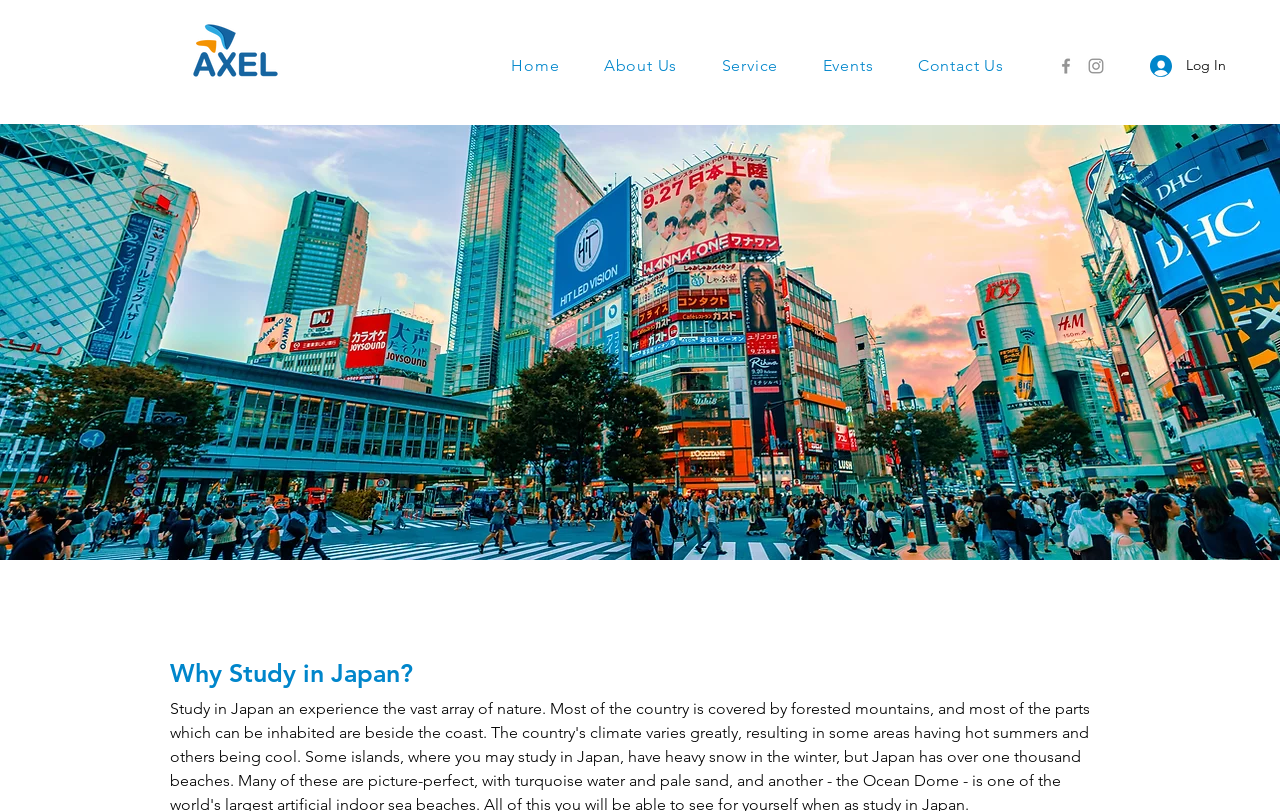What is the main topic of the webpage? Based on the screenshot, please respond with a single word or phrase.

Studying in Japan